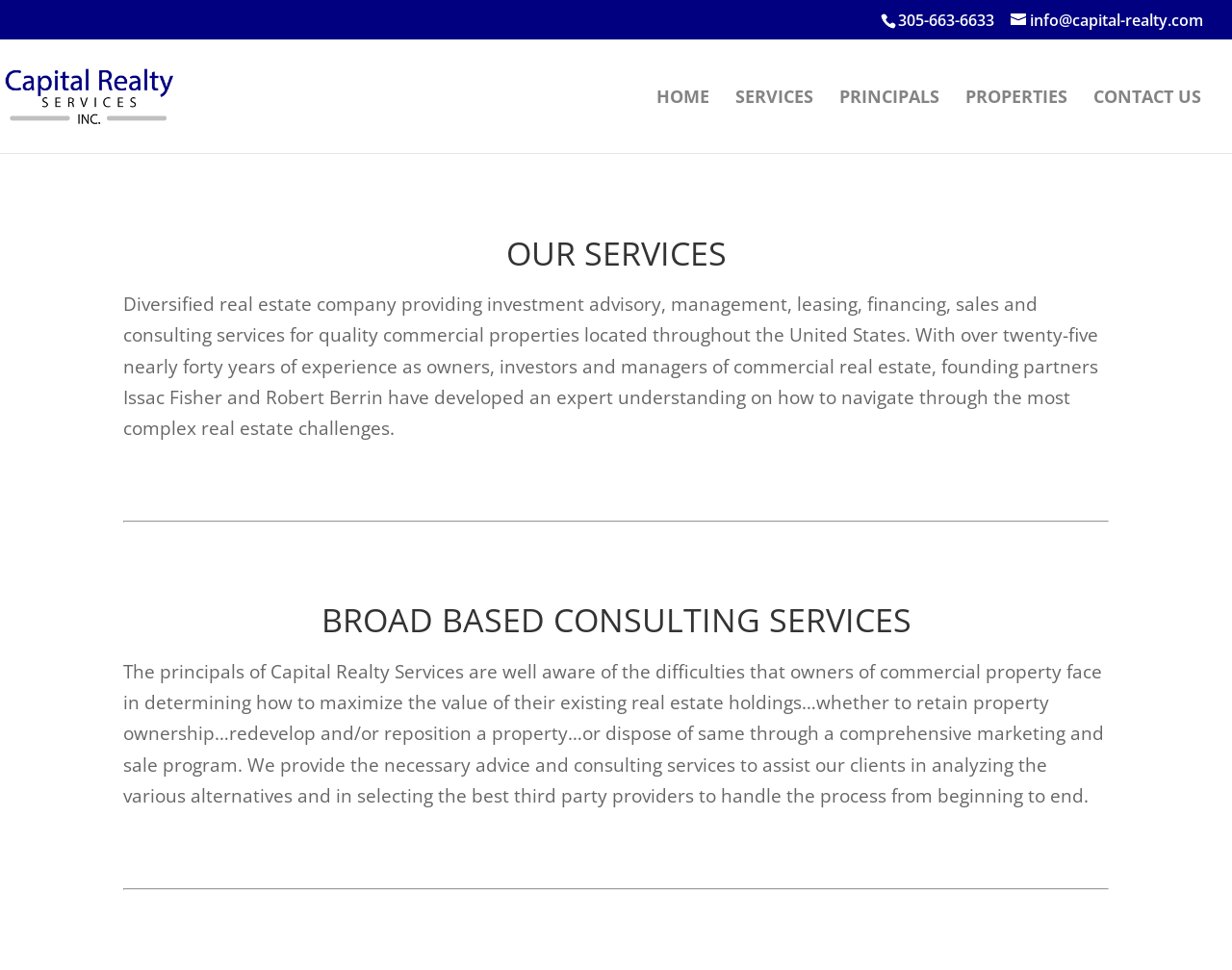Find the bounding box coordinates of the clickable area required to complete the following action: "Click the phone number to contact".

[0.715, 0.01, 0.817, 0.032]